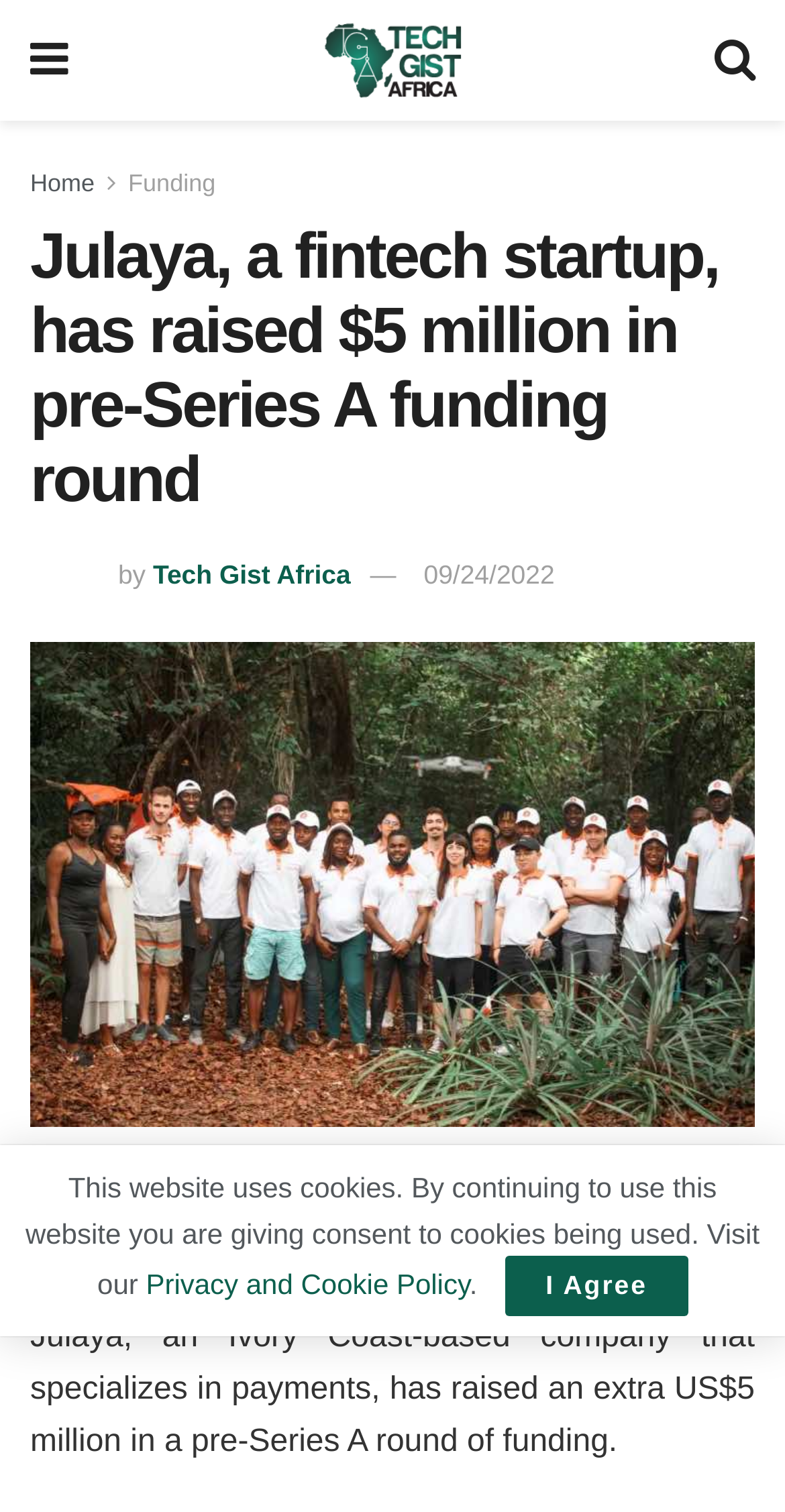Determine the bounding box for the described HTML element: "Privacy and Cookie Policy". Ensure the coordinates are four float numbers between 0 and 1 in the format [left, top, right, bottom].

[0.186, 0.839, 0.598, 0.86]